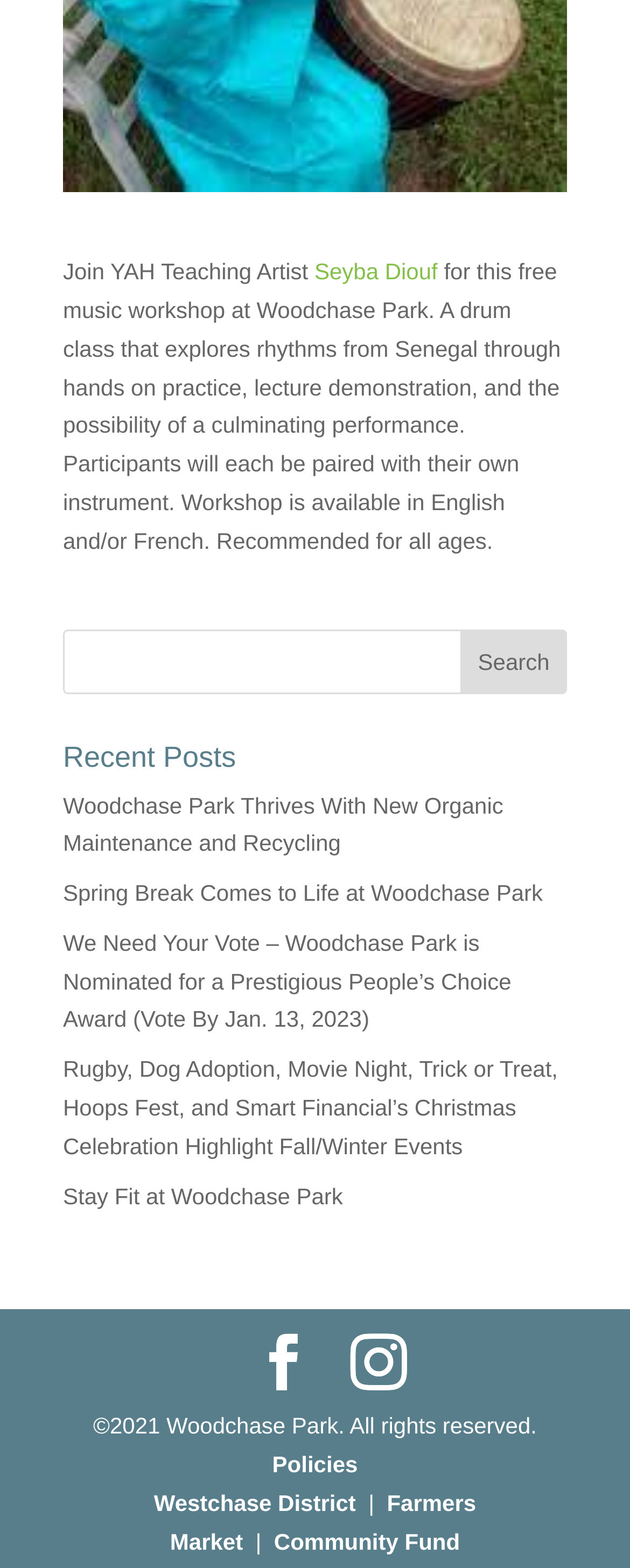Can you look at the image and give a comprehensive answer to the question:
What type of events are mentioned in the 'Recent Posts' section?

The 'Recent Posts' section contains links to various articles, including 'Woodchase Park Thrives With New Organic Maintenance and Recycling', 'Spring Break Comes to Life at Woodchase Park', and 'Rugby, Dog Adoption, Movie Night, Trick or Treat, Hoops Fest, and Smart Financial’s Christmas Celebration Highlight Fall/Winter Events', indicating that the events mentioned are related to the park.